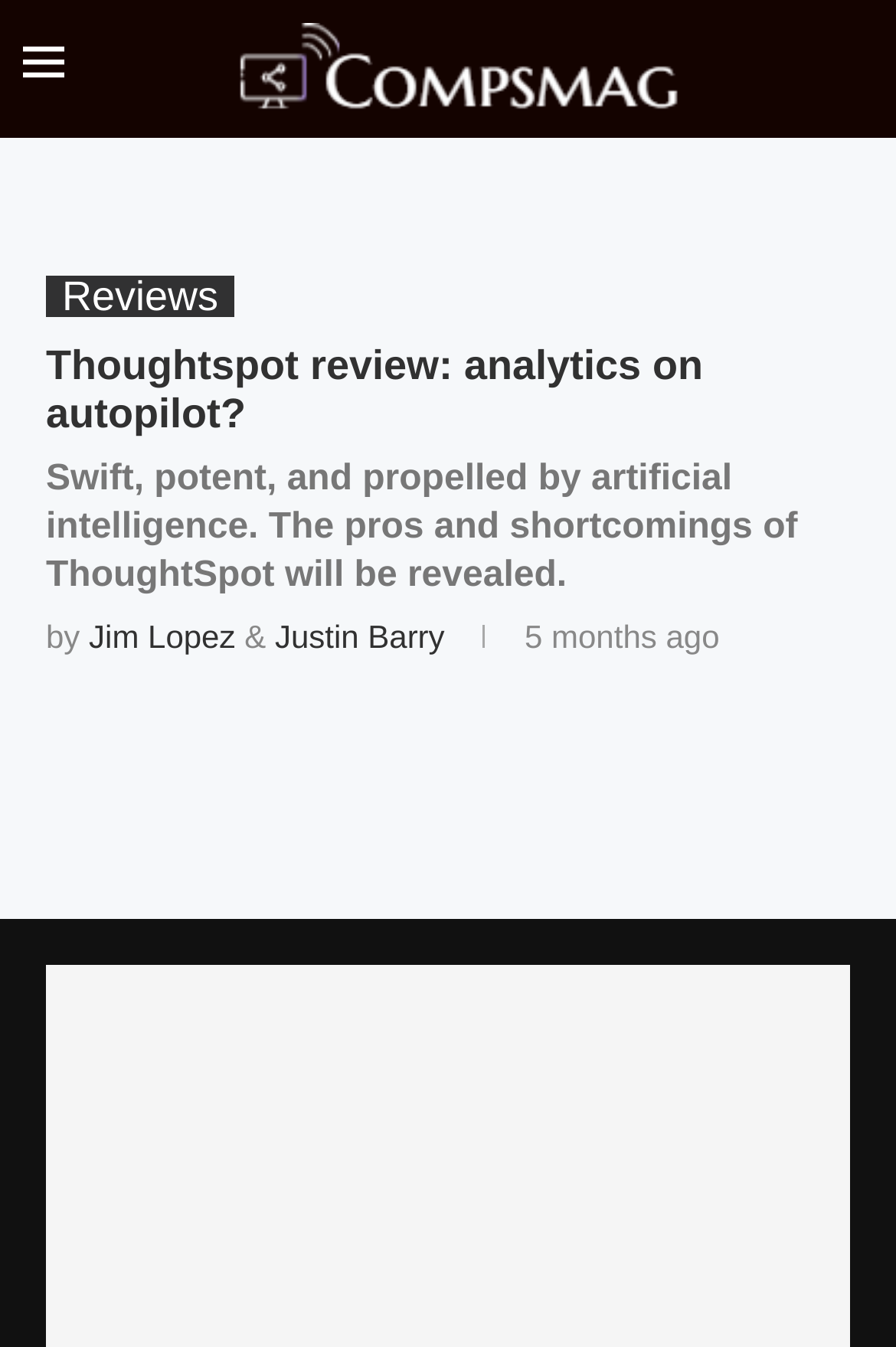Give a concise answer using only one word or phrase for this question:
What is the category of the article?

Reviews